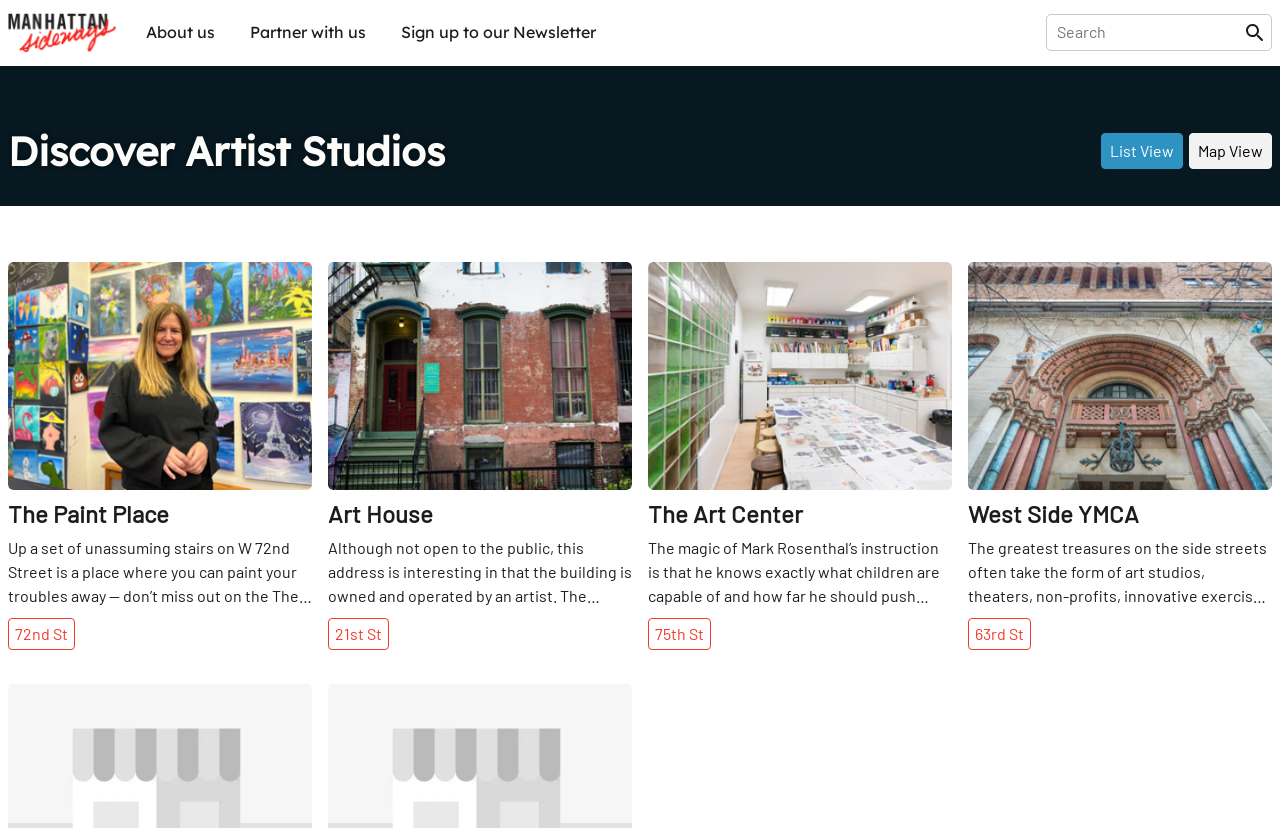Provide the bounding box coordinates, formatted as (top-left x, top-left y, bottom-right x, bottom-right y), with all values being floating point numbers between 0 and 1. Identify the bounding box of the UI element that matches the description: ShareFacebookTwitterPinterestEmail

[0.425, 0.826, 0.478, 0.86]